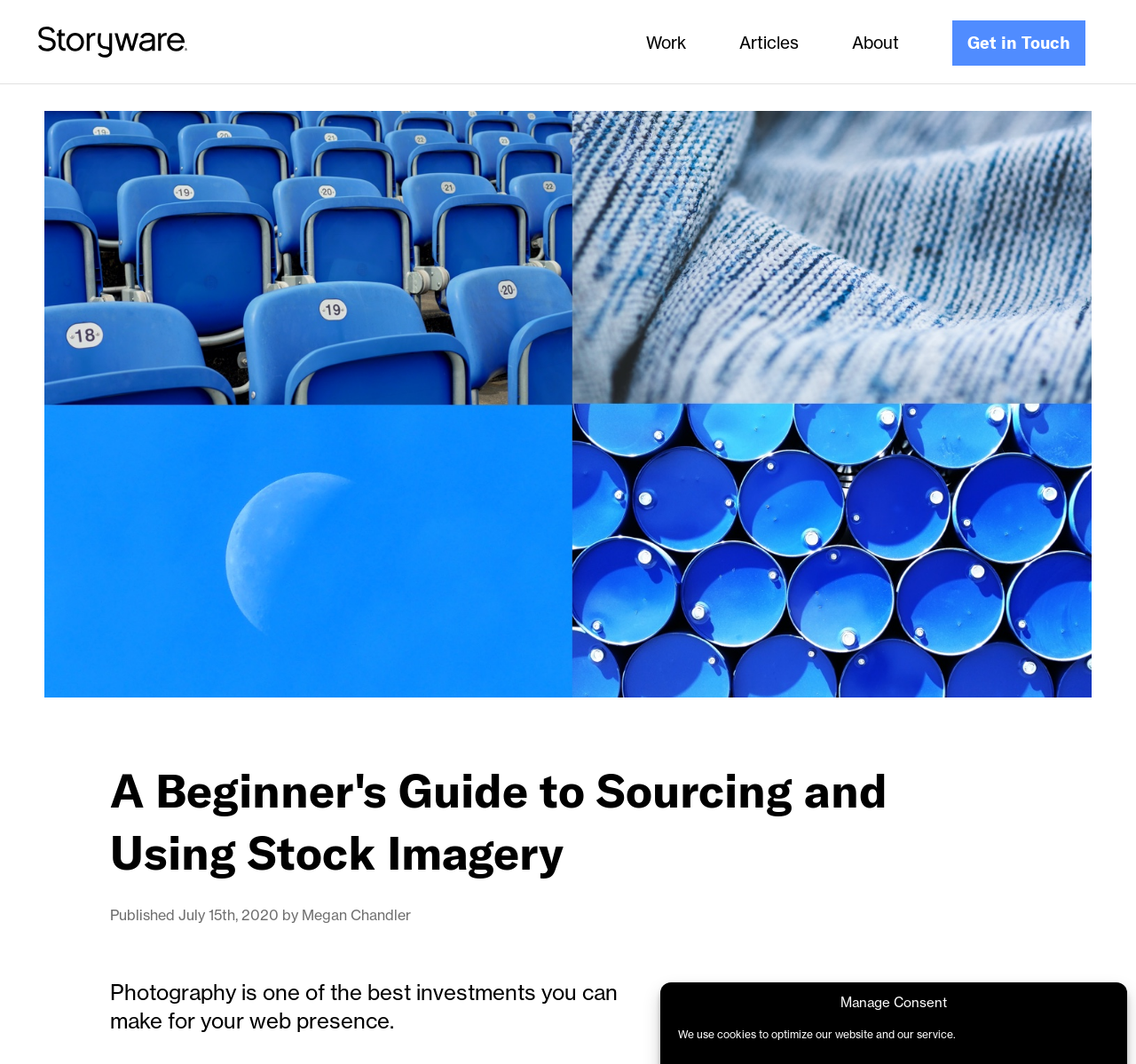Craft a detailed narrative of the webpage's structure and content.

This webpage is a guide to sourcing and using stock imagery, specifically for those who cannot afford custom photography. At the top of the page, there is a navigation menu with links to "Work", "Articles", "About", and "Get in Touch". Below this menu, there is a large image that takes up most of the width of the page, featuring blue stock images of various objects such as stadium seats, fabric, the moon, and liquid drums.

The main content of the page starts with a heading that reads "A Beginner's Guide to Sourcing and Using Stock Imagery". Below this heading, there is a publication date and author information, indicating that the article was published on July 15th, 2020, by Megan Chandler. 

The article begins with a paragraph of text that explains the importance of photography for a web presence. The text is positioned near the top of the page, above the center point. 

At the bottom of the page, there is a section titled "More Content Articles", which suggests that there are additional related articles available. There is also a link to "Careers" at the very bottom of the page, which is positioned near the bottom left corner.